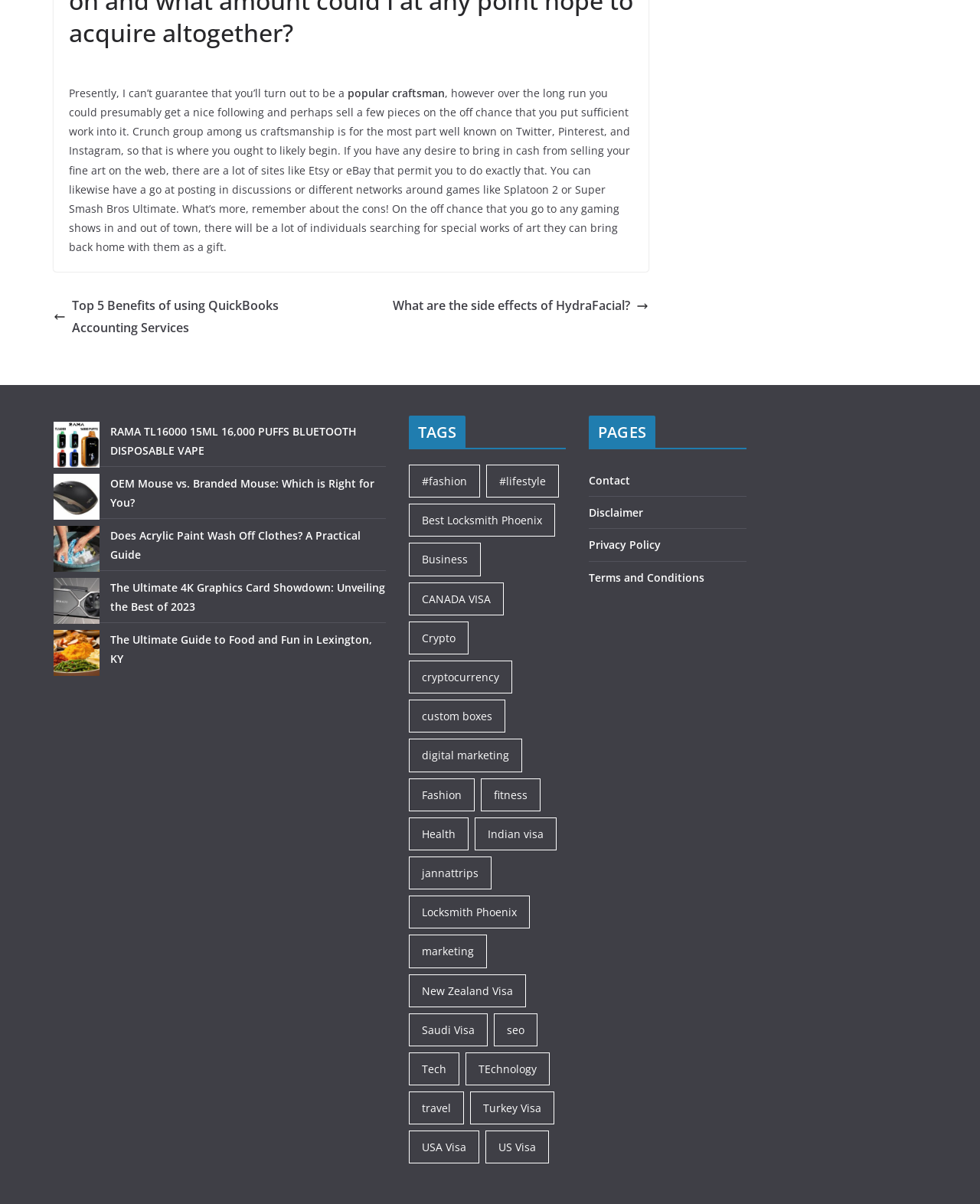Identify the coordinates of the bounding box for the element that must be clicked to accomplish the instruction: "Click the link to learn about the benefits of using QuickBooks Accounting Services".

[0.055, 0.245, 0.35, 0.282]